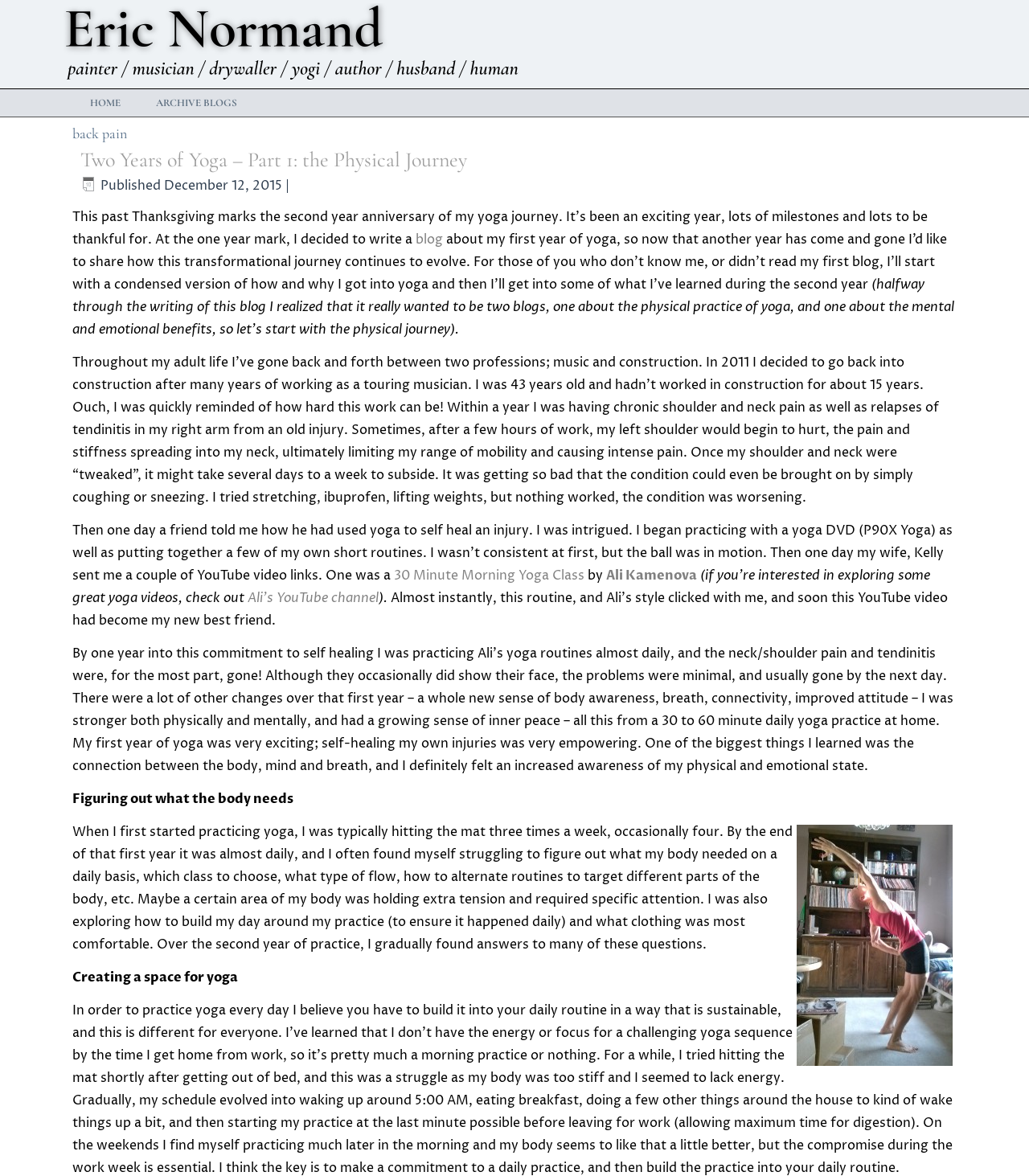Respond to the question with just a single word or phrase: 
What is the title of the article?

Two Years of Yoga – Part 1: the Physical Journey